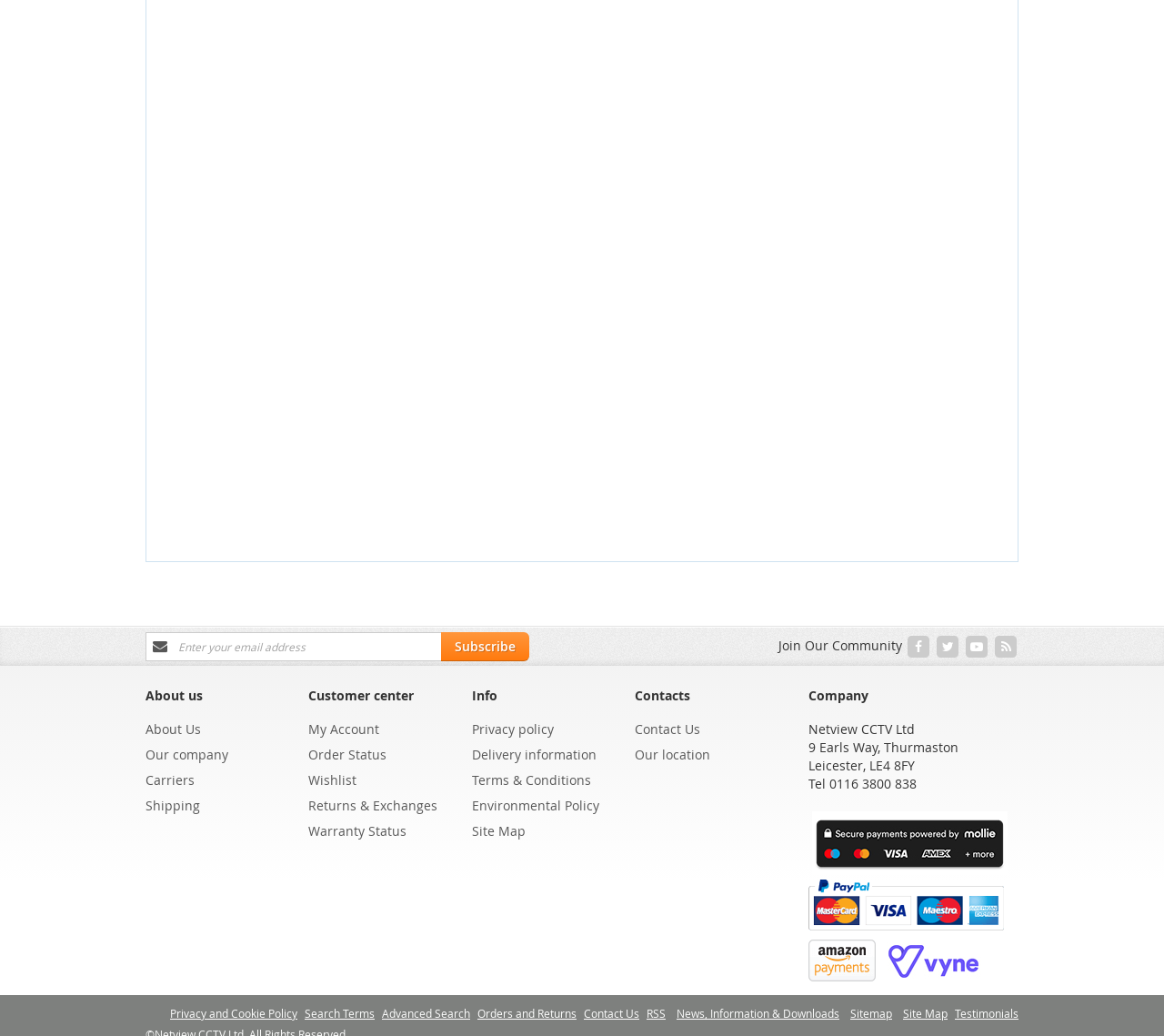Answer in one word or a short phrase: 
How many payment methods are listed?

4